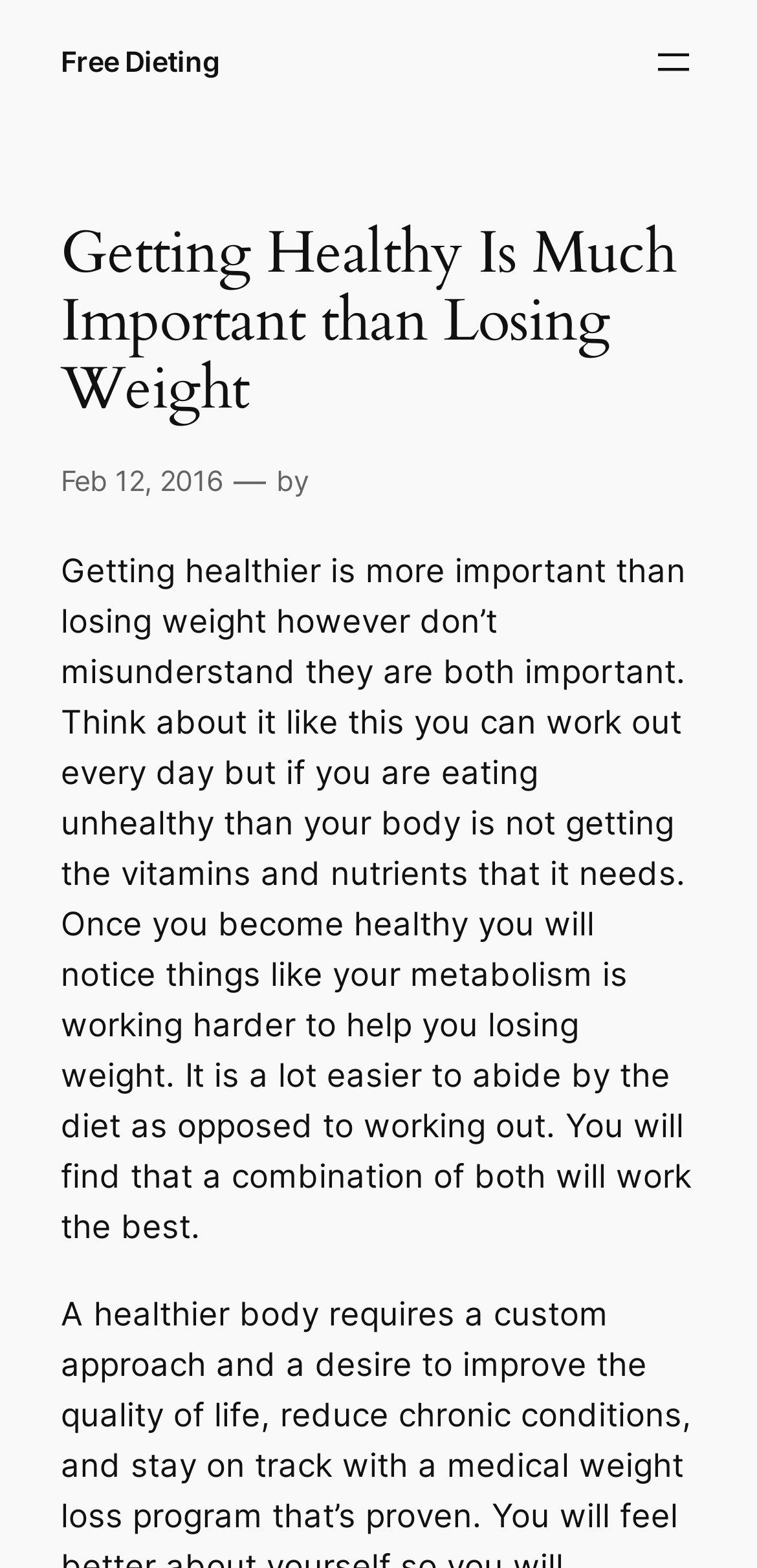Analyze the image and give a detailed response to the question:
What is the author's suggestion for achieving weight loss?

The text suggests that a combination of both diet and exercise will work the best for achieving weight loss. This is implied by the sentence 'You will find that a combination of both will work the best'.